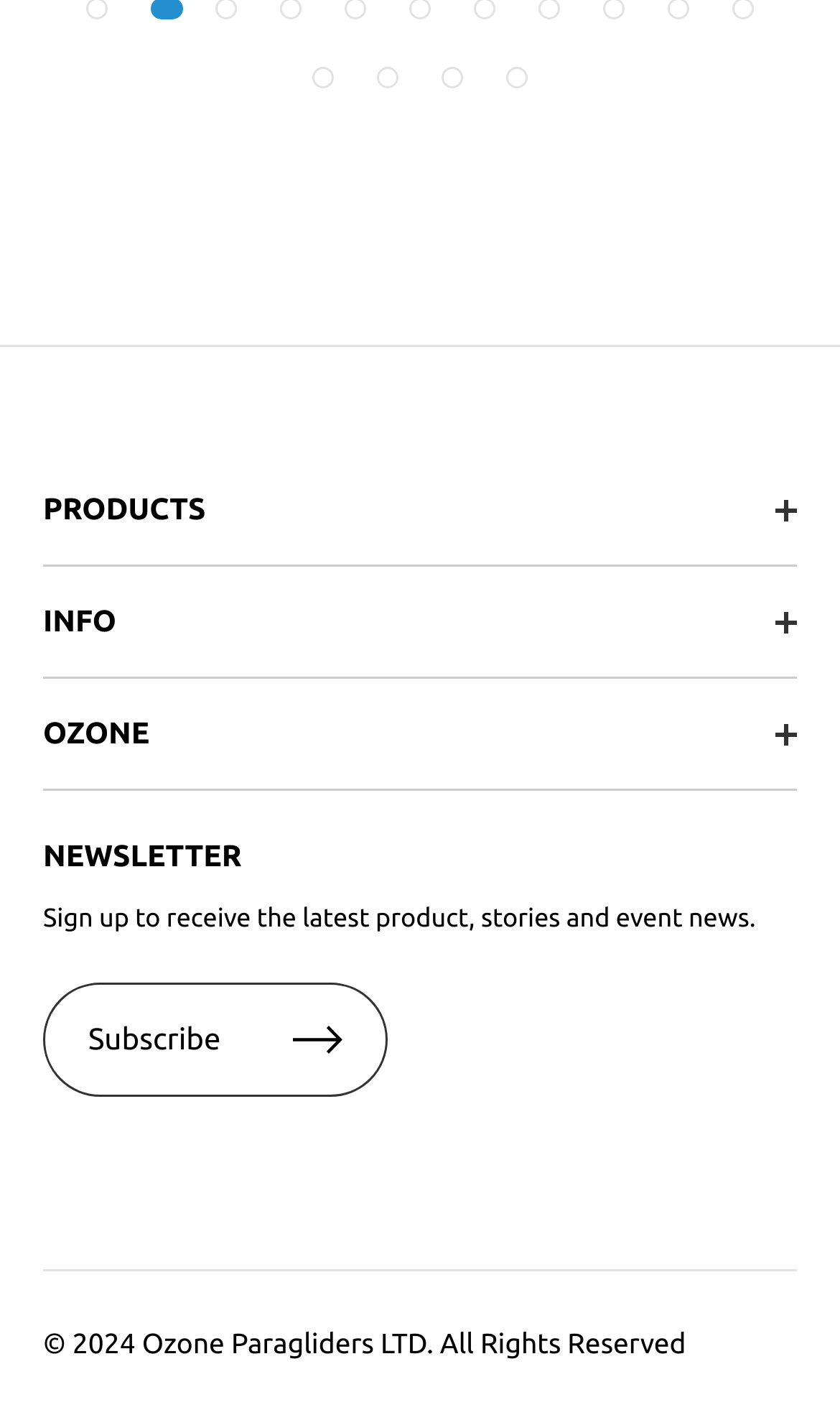Based on the visual content of the image, answer the question thoroughly: What is the category of products listed?

Based on the links listed under the 'PRODUCTS' category, such as 'Paragliding Wings', 'Paramotor Wings', and 'Speed Wings', it can be inferred that the category of products listed is related to paragliding.